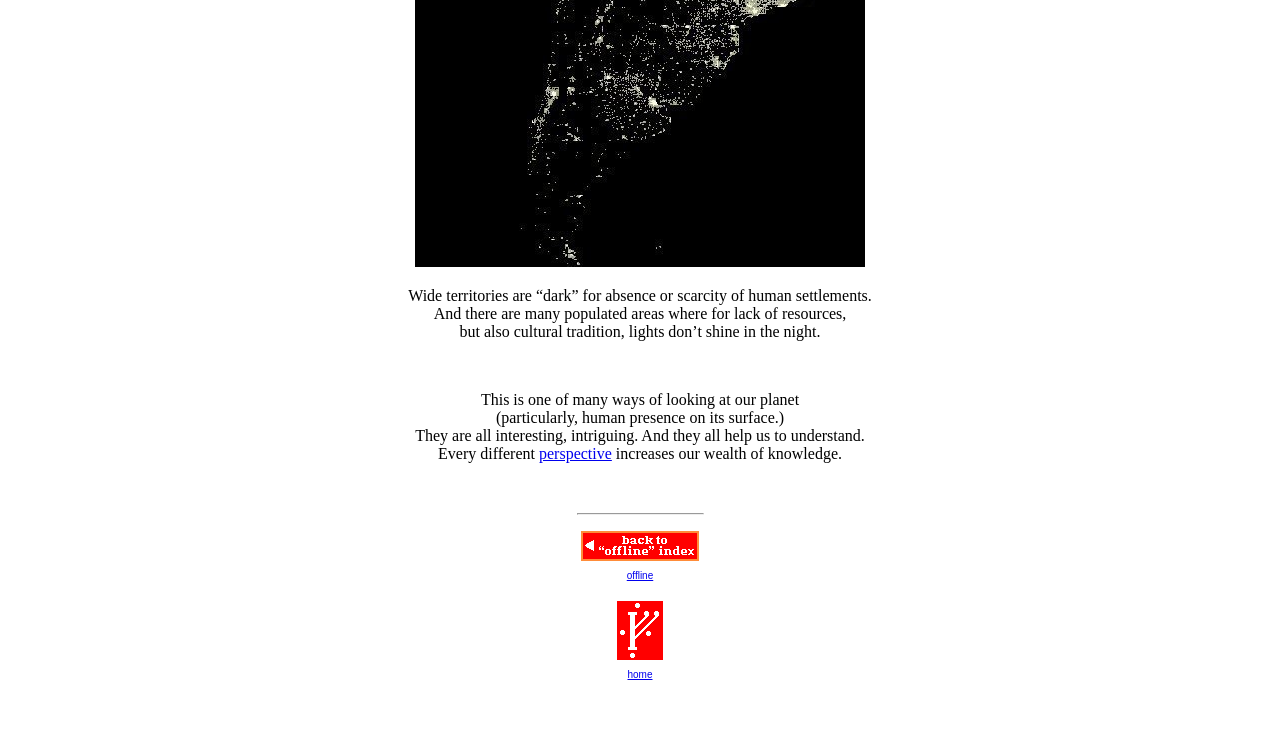Highlight the bounding box of the UI element that corresponds to this description: "parent_node: offline".

[0.482, 0.889, 0.518, 0.904]